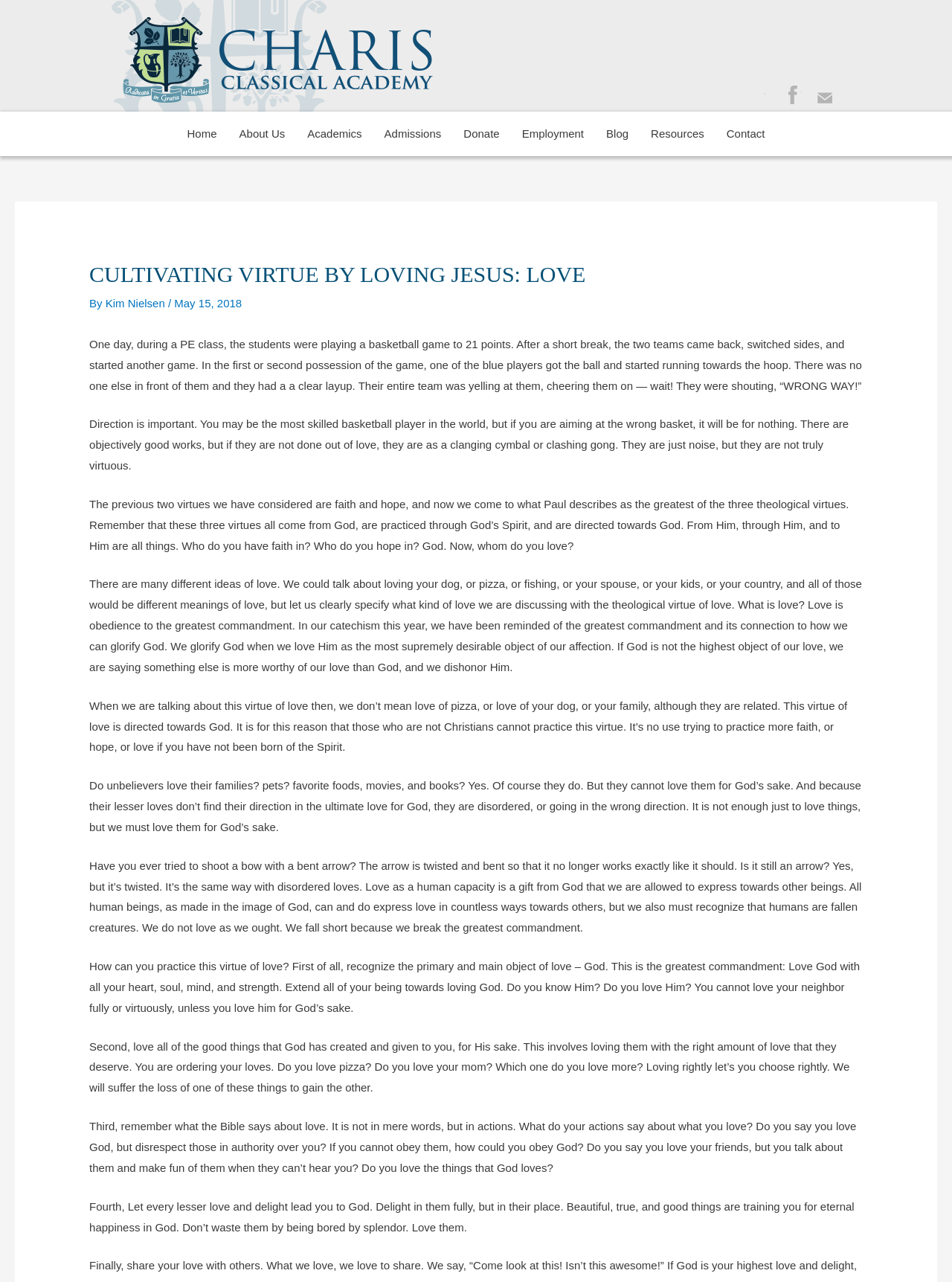Can you identify the bounding box coordinates of the clickable region needed to carry out this instruction: 'Click the 'Blog' link'? The coordinates should be four float numbers within the range of 0 to 1, stated as [left, top, right, bottom].

[0.625, 0.087, 0.672, 0.122]